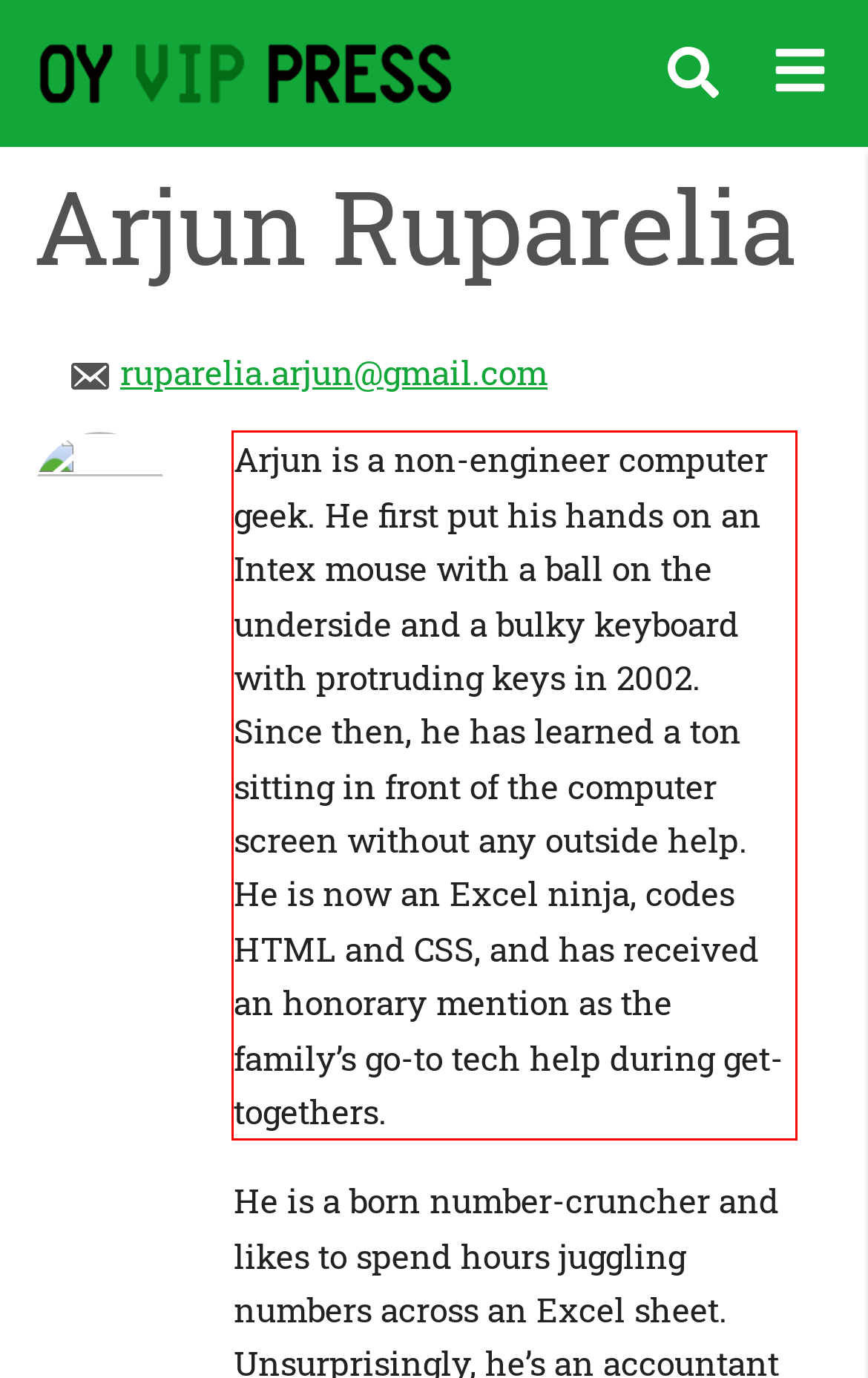Analyze the webpage screenshot and use OCR to recognize the text content in the red bounding box.

Arjun is a non-engineer computer geek. He first put his hands on an Intex mouse with a ball on the underside and a bulky keyboard with protruding keys in 2002. Since then, he has learned a ton sitting in front of the computer screen without any outside help. He is now an Excel ninja, codes HTML and CSS, and has received an honorary mention as the family’s go-to tech help during get-togethers.